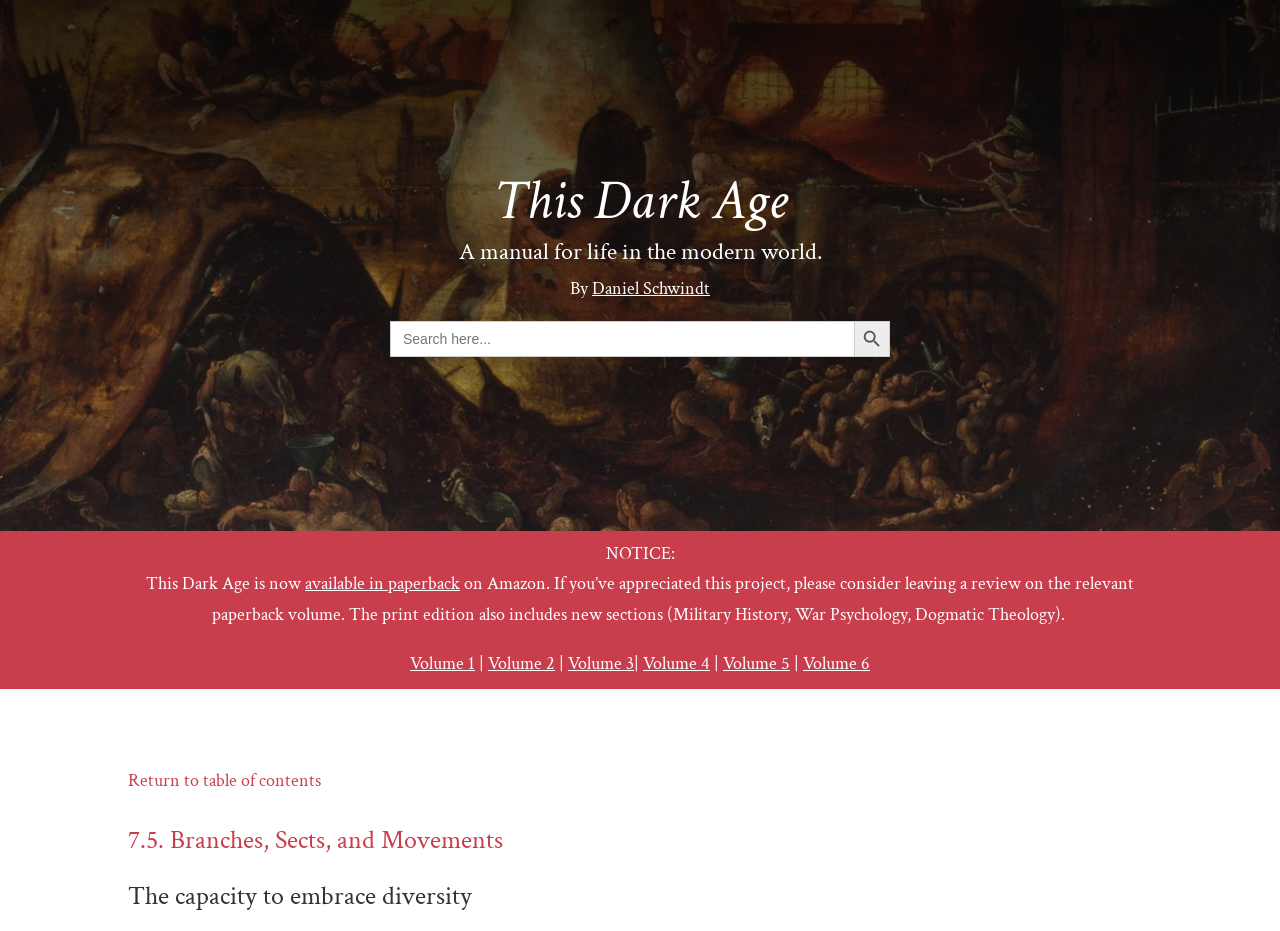Locate the coordinates of the bounding box for the clickable region that fulfills this instruction: "Check the Facebook link".

None